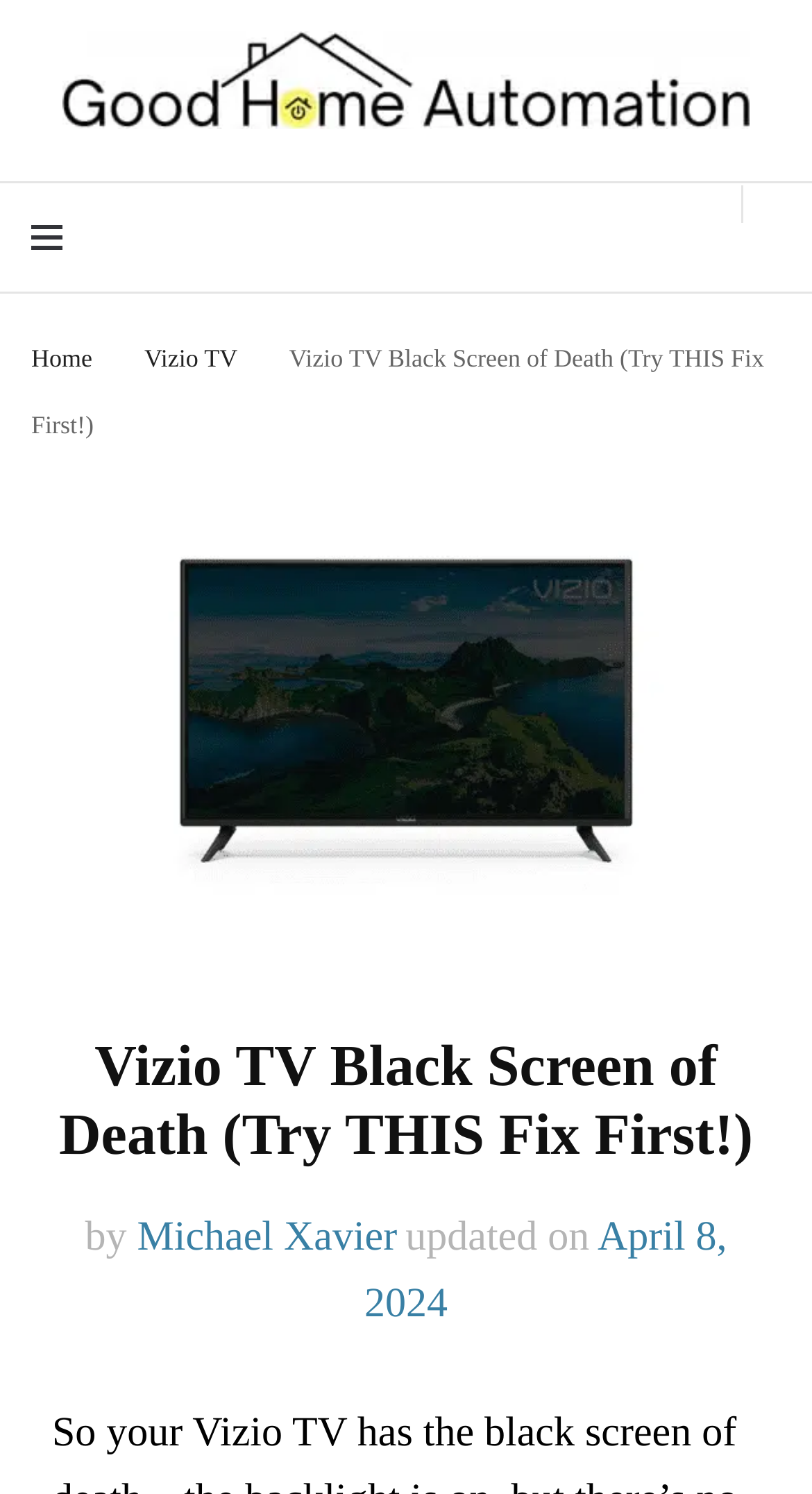Identify and provide the bounding box coordinates of the UI element described: "parent_node: Good Home Automation". The coordinates should be formatted as [left, top, right, bottom], with each number being a float between 0 and 1.

[0.077, 0.021, 0.923, 0.1]